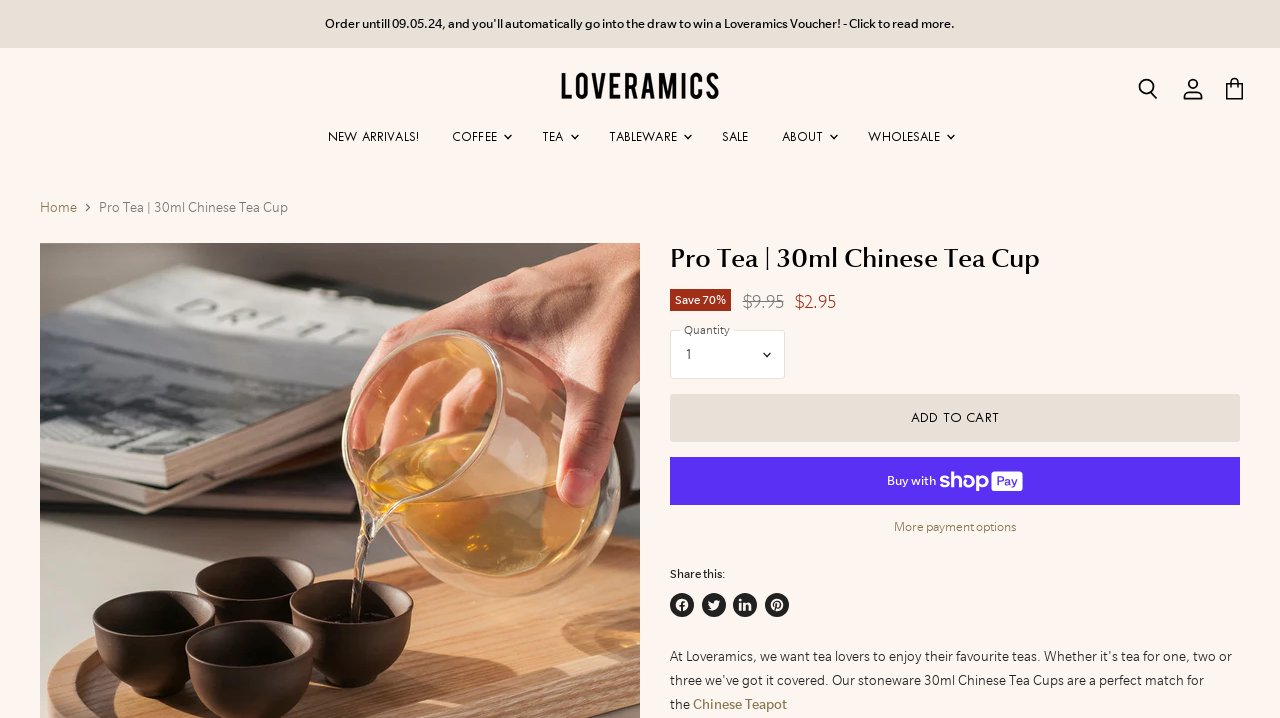Please find and provide the title of the webpage.

Pro Tea | 30ml Chinese Tea Cup